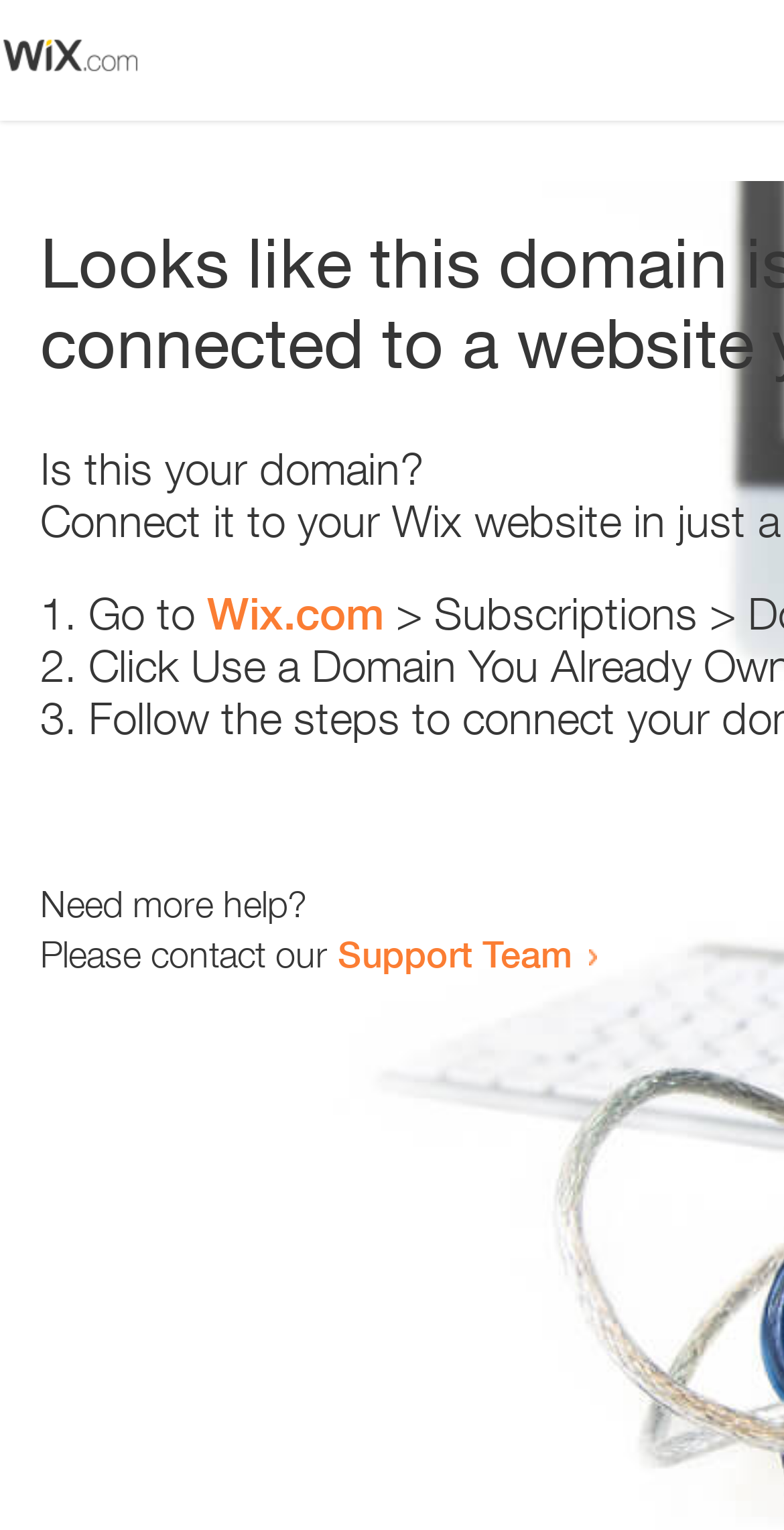Using the image as a reference, answer the following question in as much detail as possible:
What is the support team's role?

The question is asking about the role of the support team. Based on the static text 'Need more help?' at coordinates [0.051, 0.577, 0.392, 0.605] and the link 'Support Team' at coordinates [0.431, 0.609, 0.731, 0.638], it can be inferred that the support team's role is to provide help to users who need it.